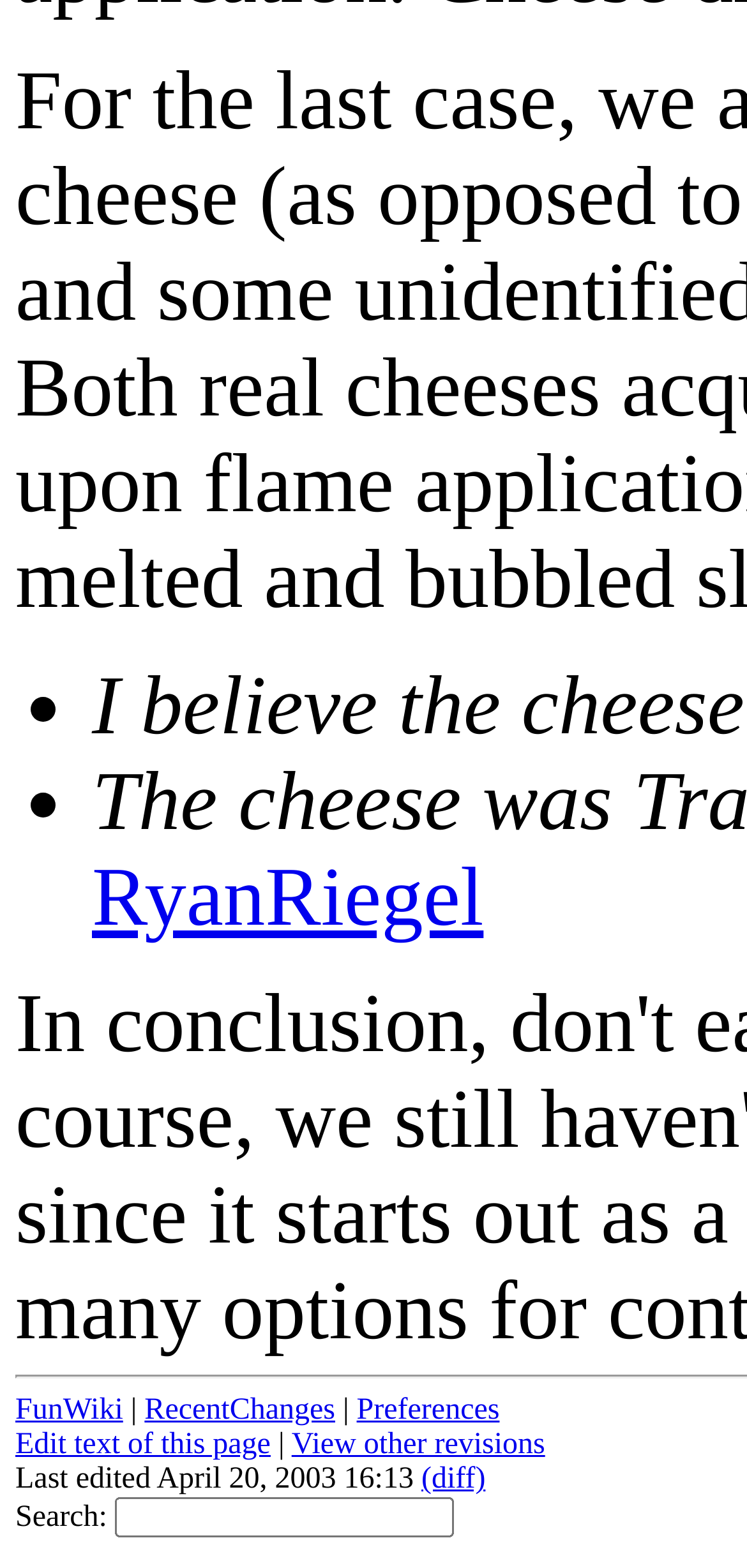Please specify the bounding box coordinates of the clickable region necessary for completing the following instruction: "Click on RyanRiegel". The coordinates must consist of four float numbers between 0 and 1, i.e., [left, top, right, bottom].

[0.123, 0.544, 0.647, 0.602]